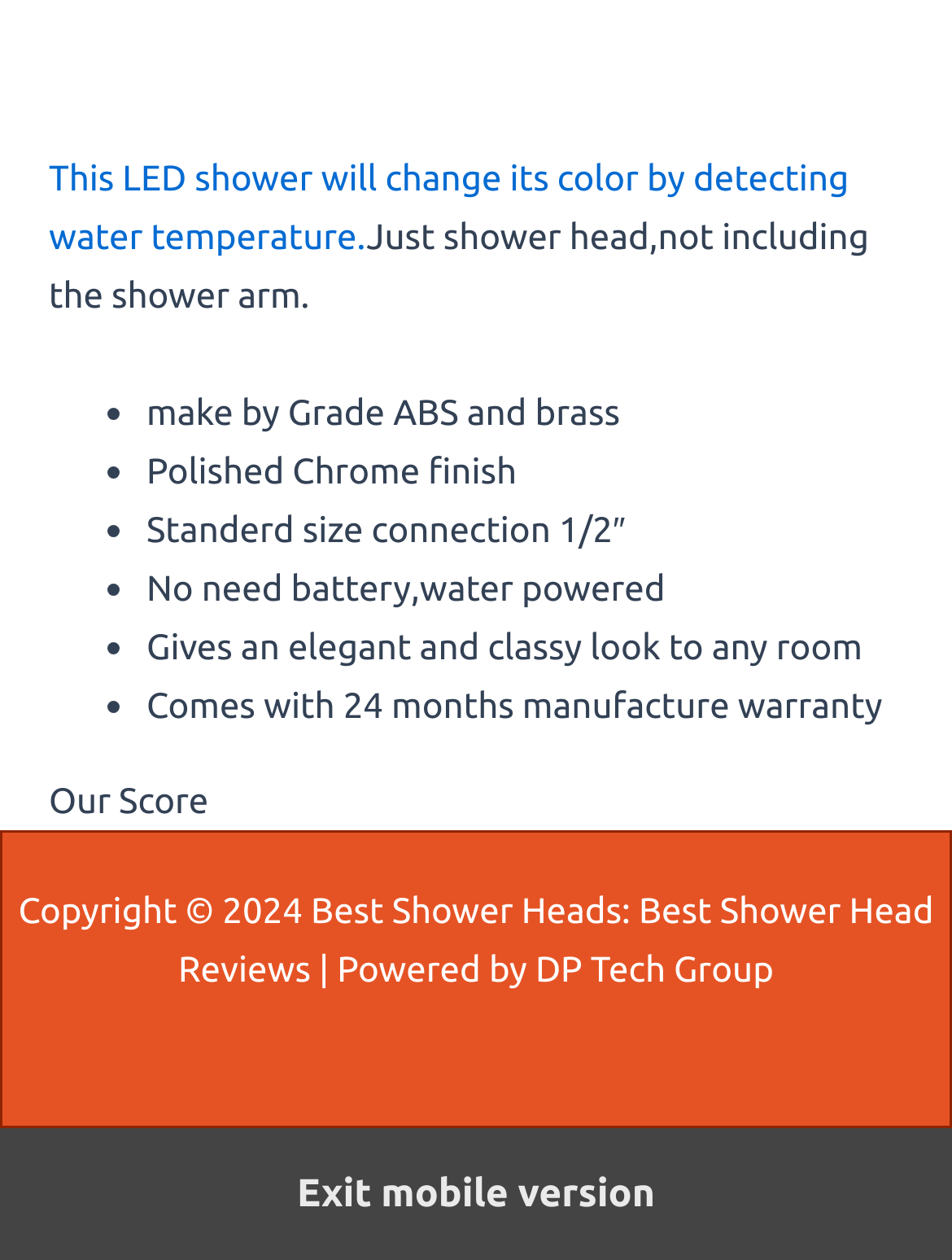What is the connection size of the shower head?
Look at the image and respond with a one-word or short phrase answer.

1/2 inch